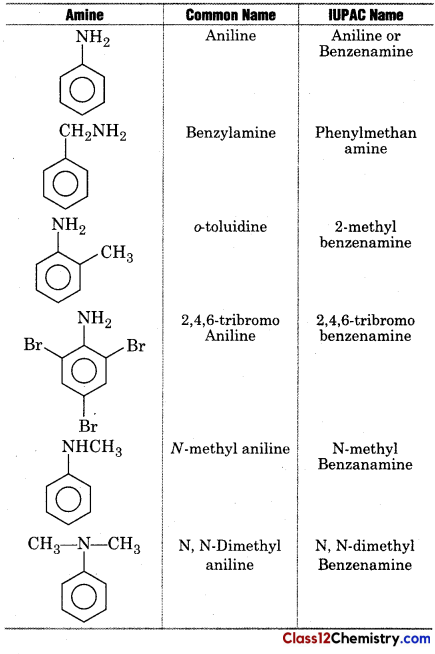What is the IUPAC name for Benzylamine?
Refer to the image and give a detailed answer to the question.

The image compares common names and IUPAC names of various amines. According to the image, the IUPAC name for Benzylamine is Phenylmethanamine, which is listed in the third column.